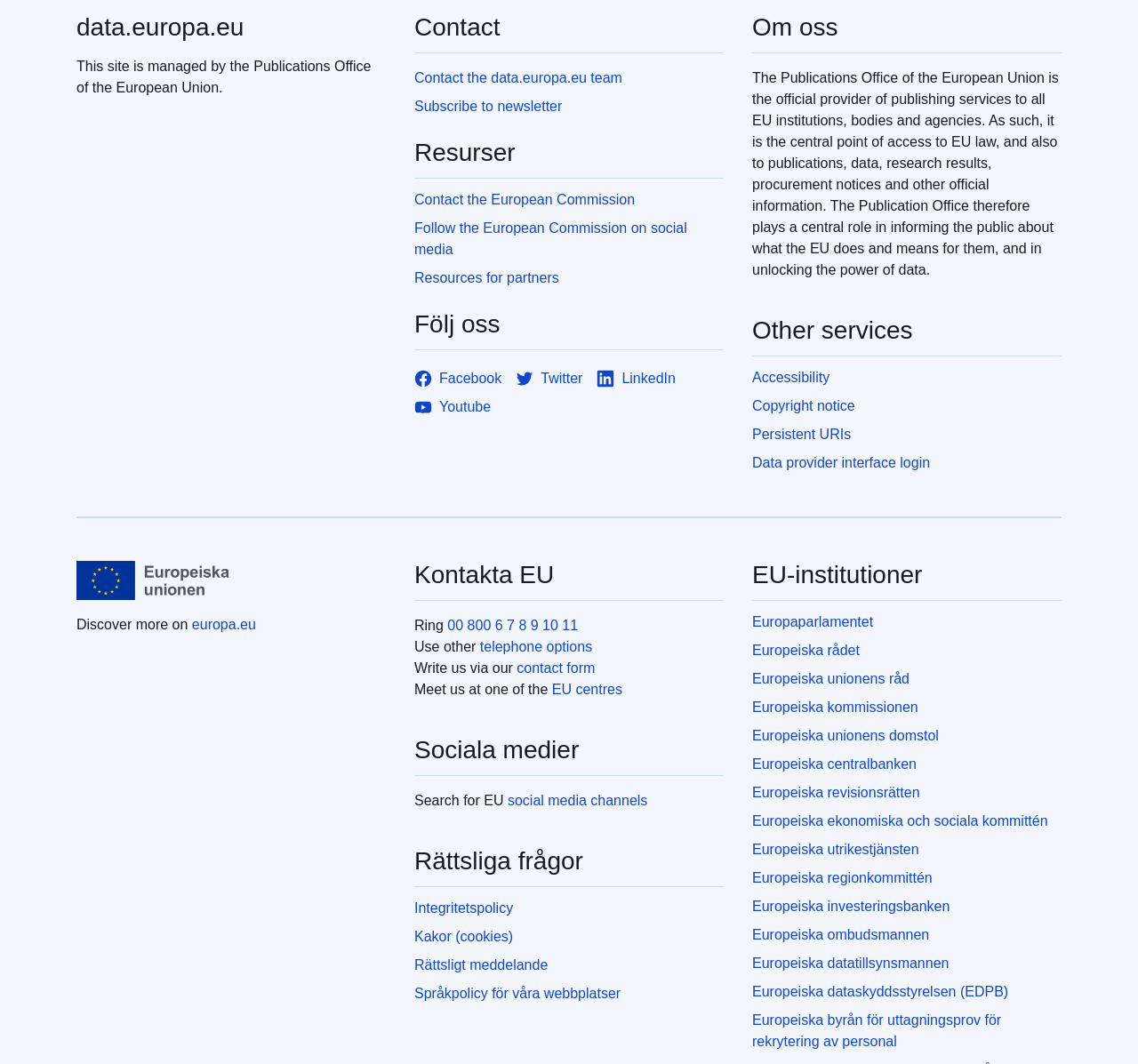What social media platforms can I find the EU on?
Refer to the image and provide a concise answer in one word or phrase.

Facebook, Twitter, LinkedIn, Youtube